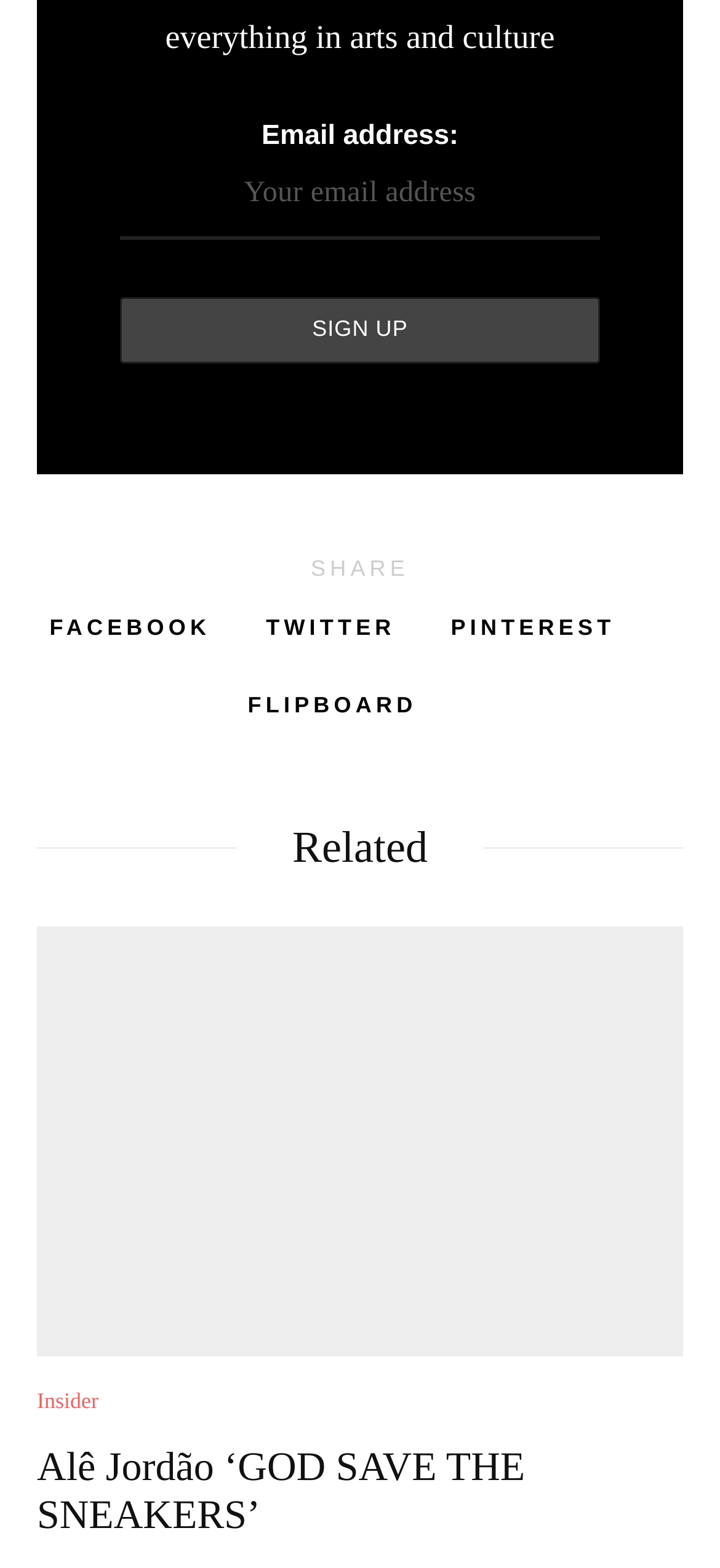Identify the bounding box coordinates of the section that should be clicked to achieve the task described: "Read related content".

[0.051, 0.59, 0.949, 0.865]